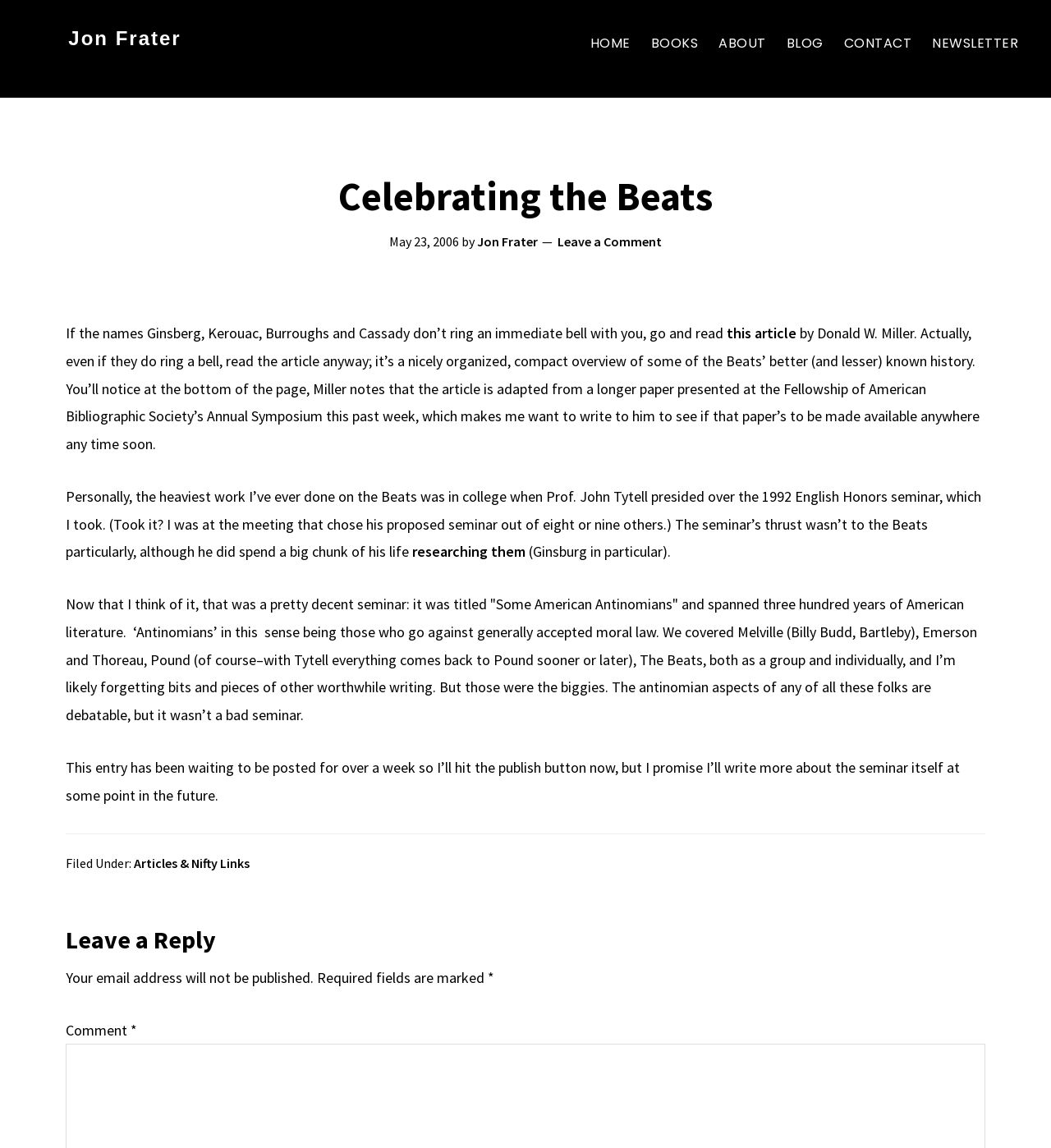Can you give a detailed response to the following question using the information from the image? What is the name of the professor who taught the seminar?

The article mentions that the author took a seminar taught by Professor John Tytell, which covered American literature and included the Beats.